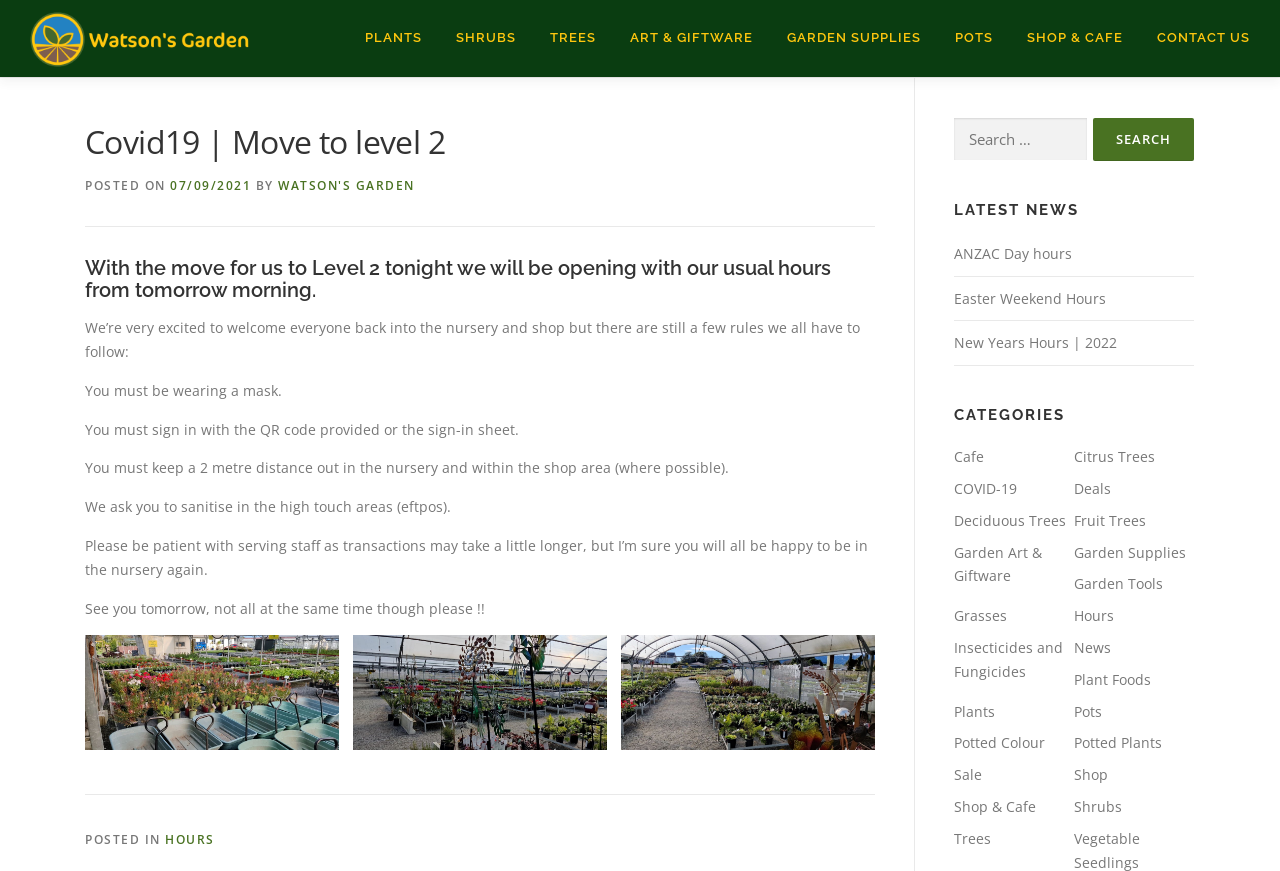Find the bounding box coordinates for the element that must be clicked to complete the instruction: "View 'LATEST NEWS'". The coordinates should be four float numbers between 0 and 1, indicated as [left, top, right, bottom].

[0.745, 0.23, 0.933, 0.251]